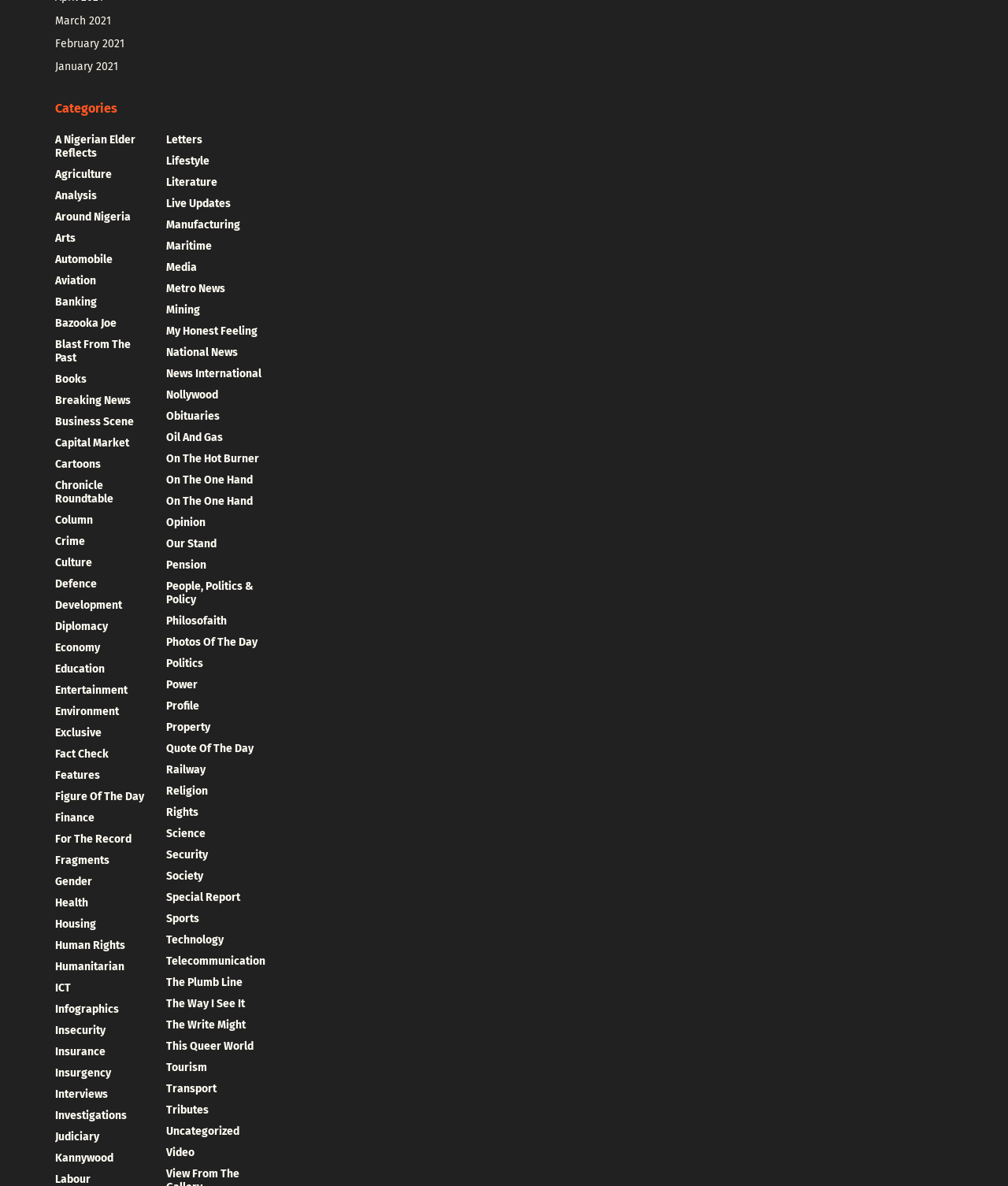Find the bounding box coordinates of the clickable region needed to perform the following instruction: "Explore Breaking News". The coordinates should be provided as four float numbers between 0 and 1, i.e., [left, top, right, bottom].

[0.055, 0.332, 0.13, 0.343]